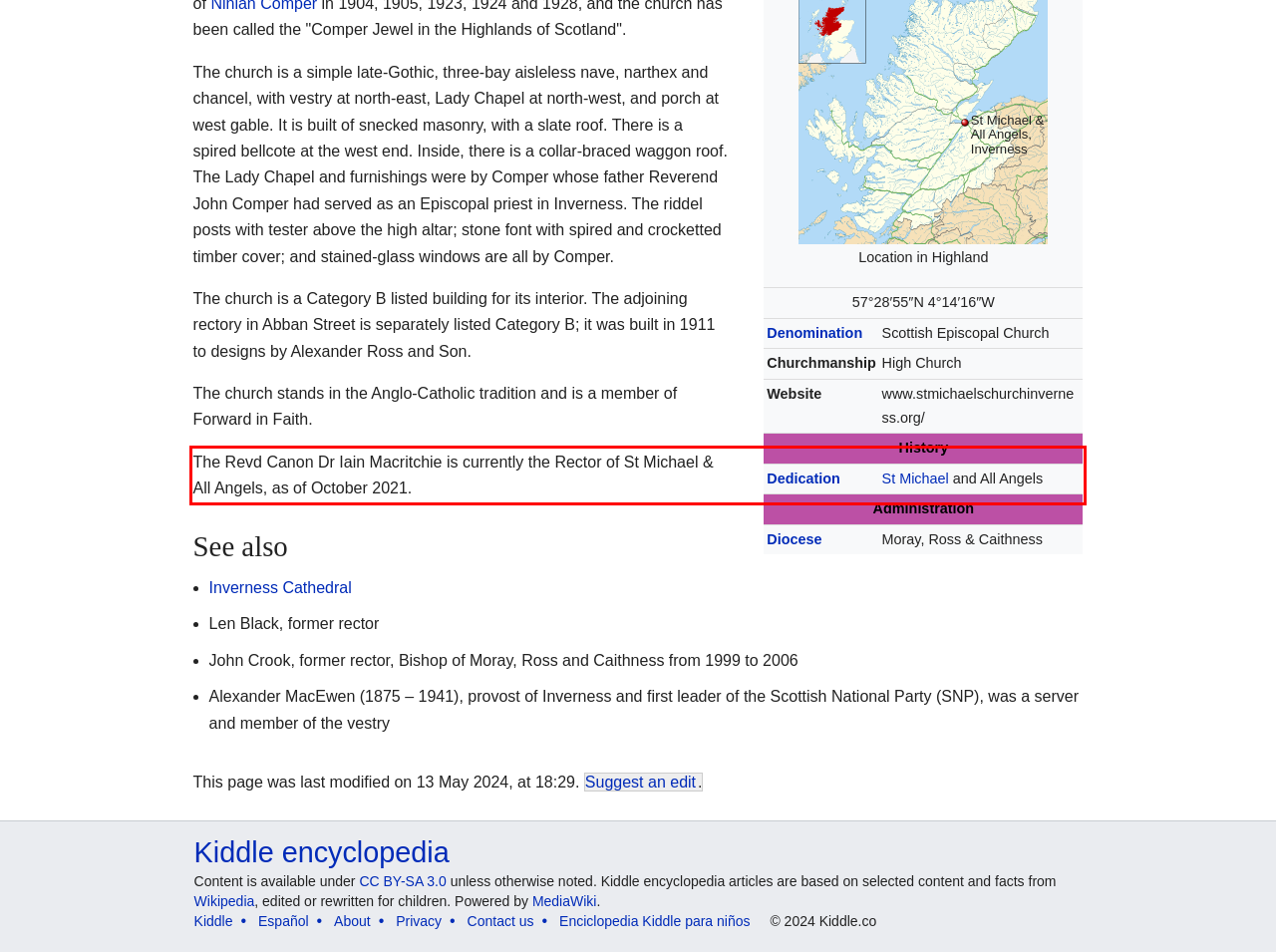Please identify and extract the text content from the UI element encased in a red bounding box on the provided webpage screenshot.

The Revd Canon Dr Iain Macritchie is currently the Rector of St Michael & All Angels, as of October 2021.